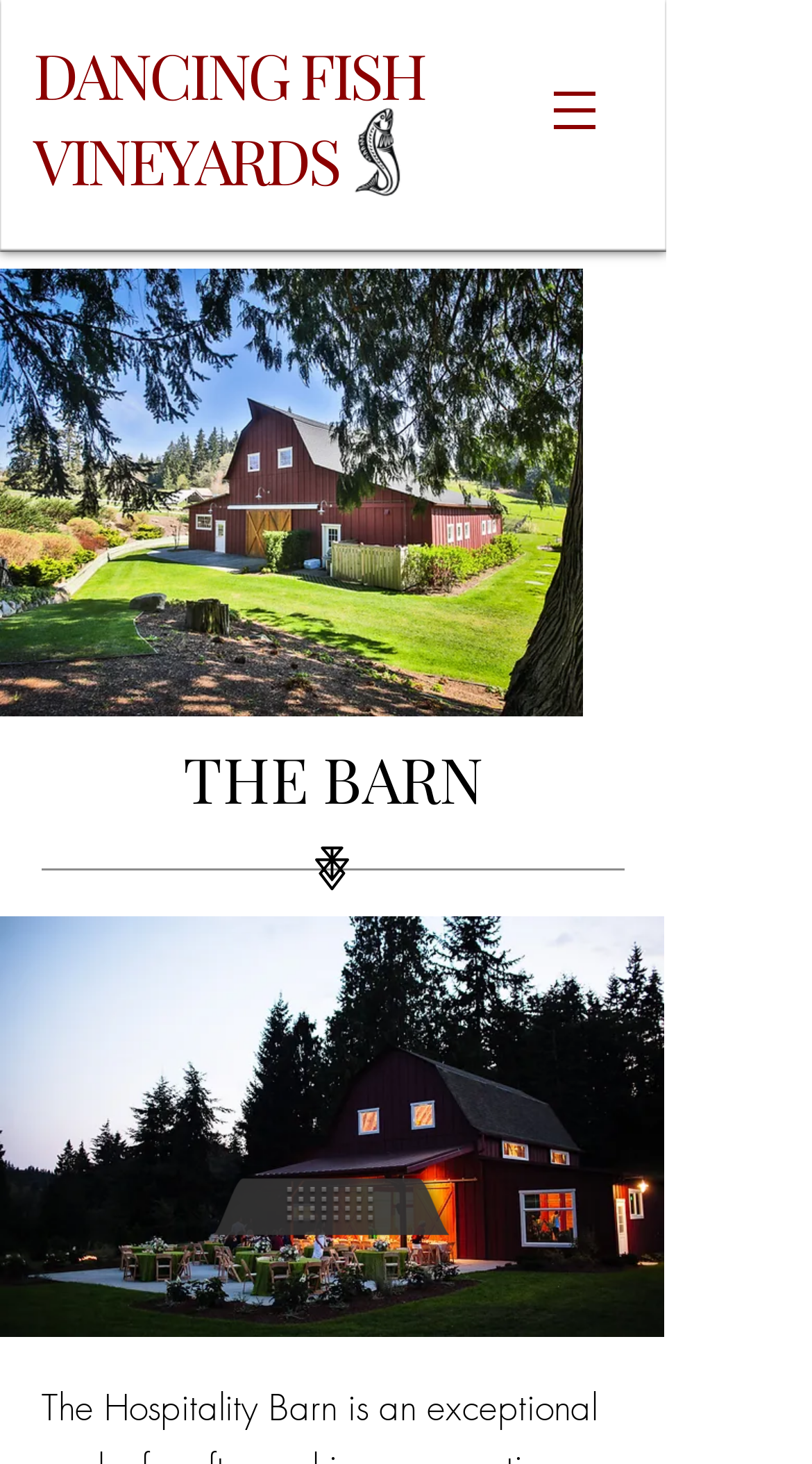Please give a short response to the question using one word or a phrase:
What is the purpose of the button with a popup menu?

Site navigation